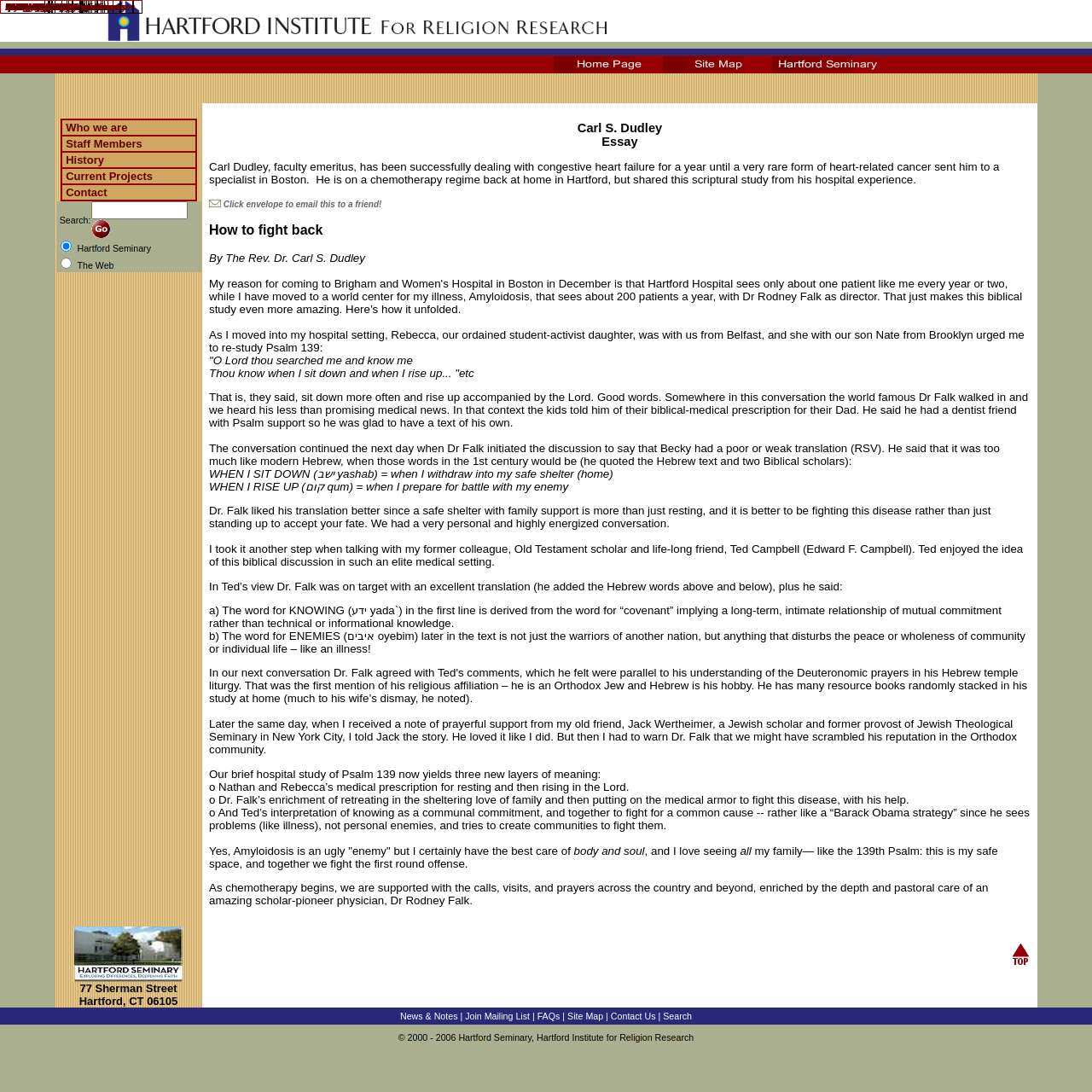Is this webpage about a specific church or organization?
Respond to the question with a well-detailed and thorough answer.

The presence of table cells with text such as 'About Us', 'Staff Members', 'History', and 'Contact Information' suggests that this webpage is about a specific church or organization, rather than a general resource on religion.